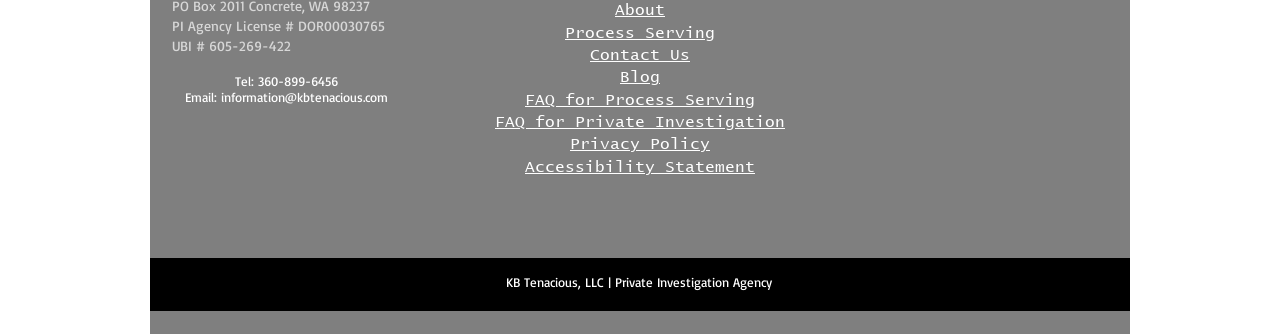Determine the bounding box coordinates of the clickable element to complete this instruction: "Check the FAQ for Process Serving". Provide the coordinates in the format of four float numbers between 0 and 1, [left, top, right, bottom].

[0.41, 0.275, 0.59, 0.322]